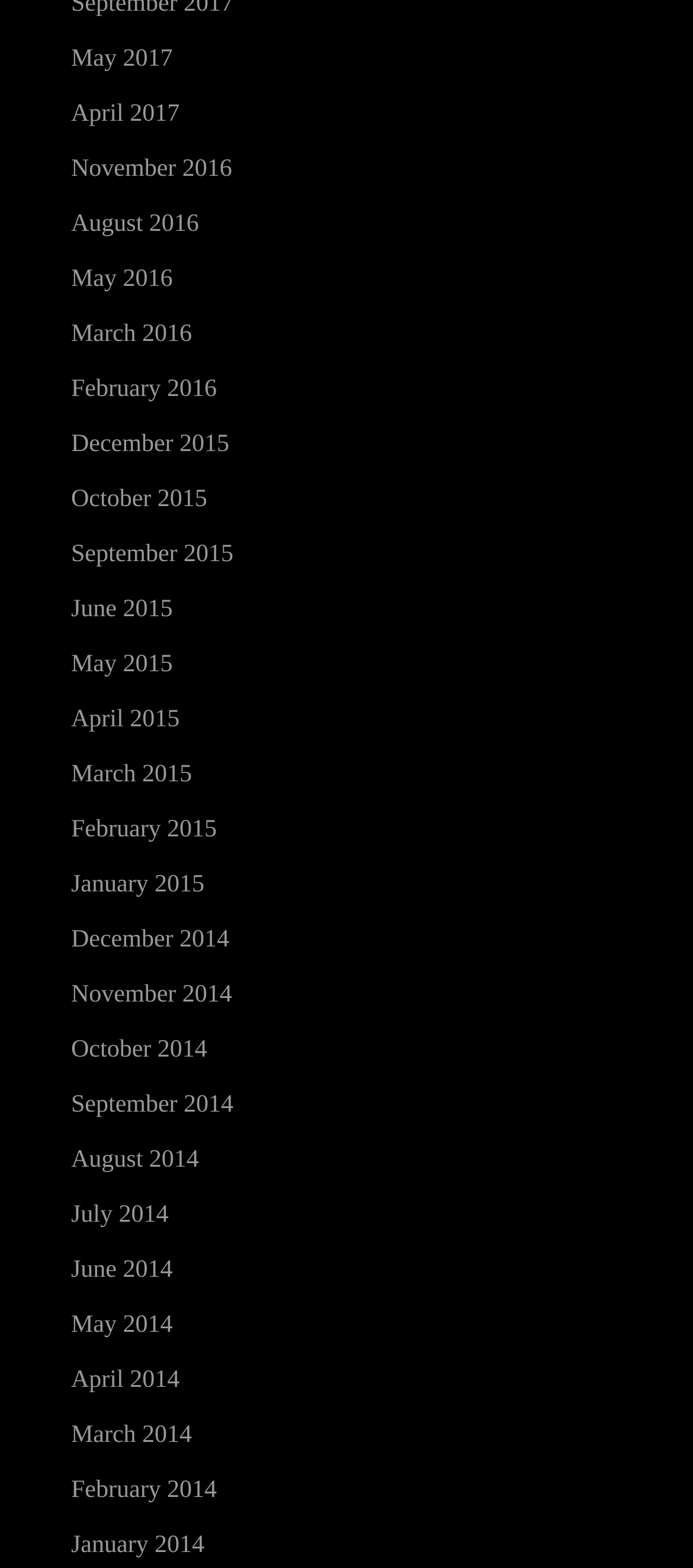Answer with a single word or phrase: 
What is the earliest month available on this webpage?

January 2014